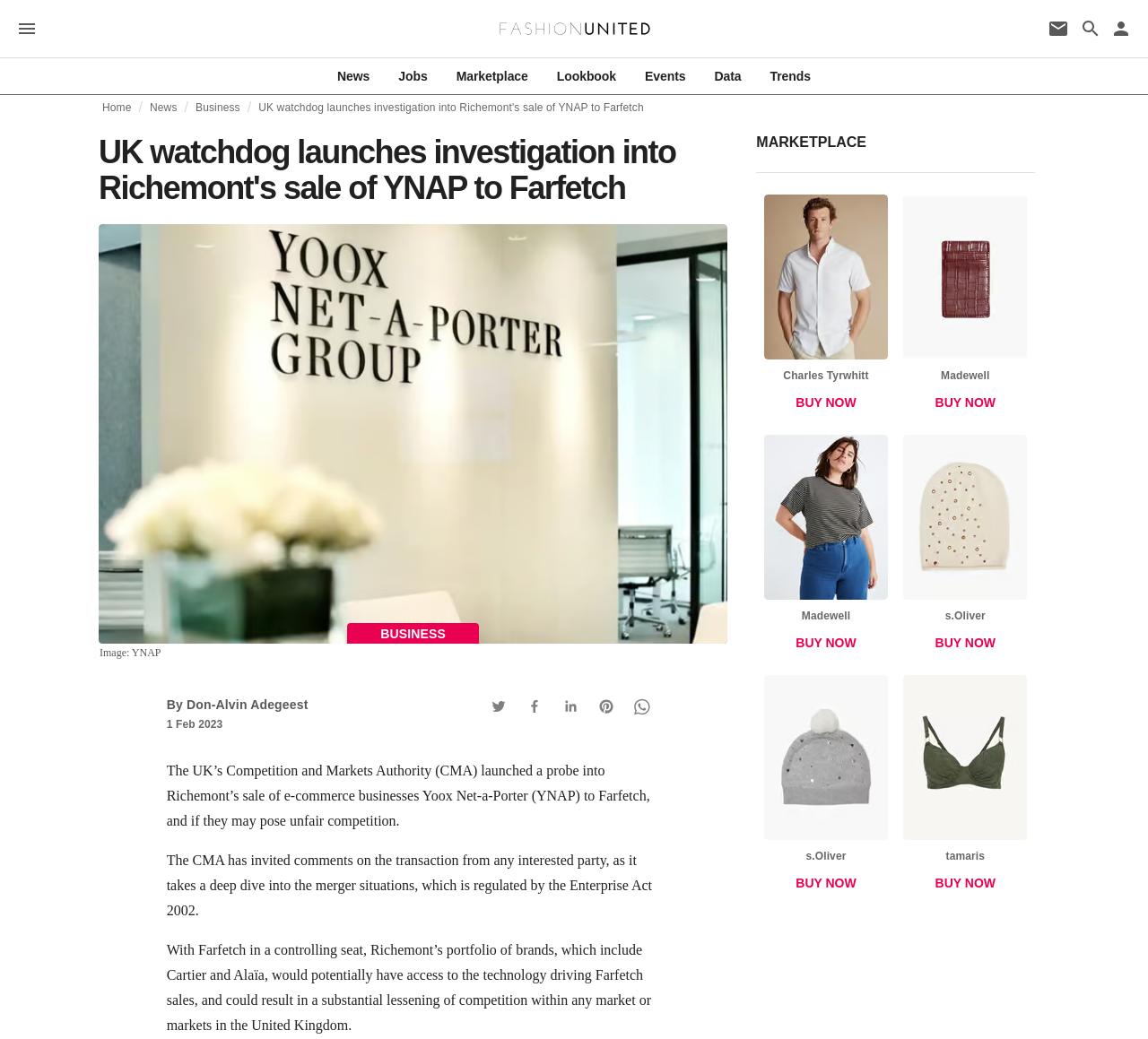Reply to the question with a brief word or phrase: What is the purpose of the buttons with 'BUY NOW' text?

To purchase products